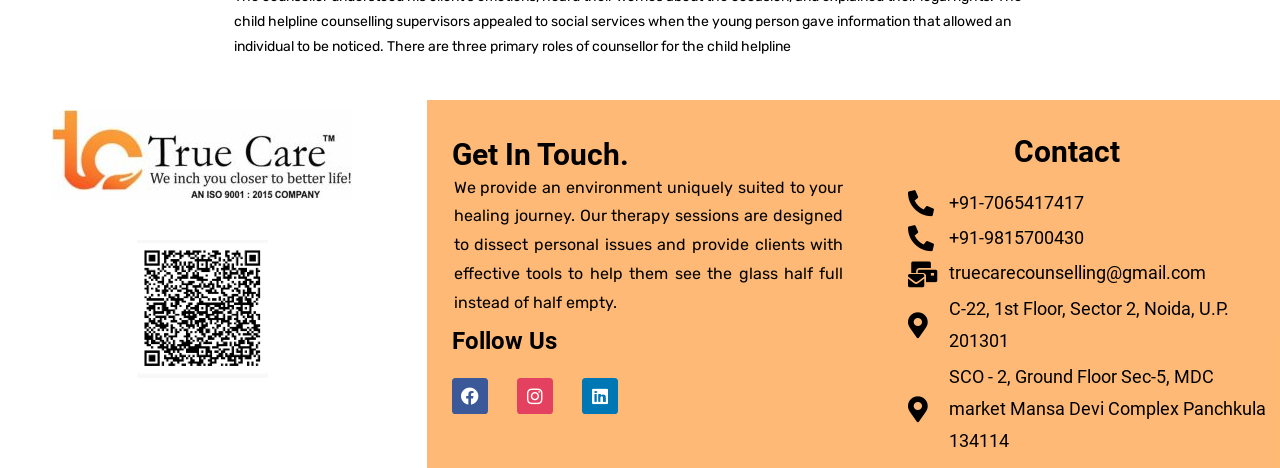Respond to the following query with just one word or a short phrase: 
How many phone numbers are provided for contact?

2